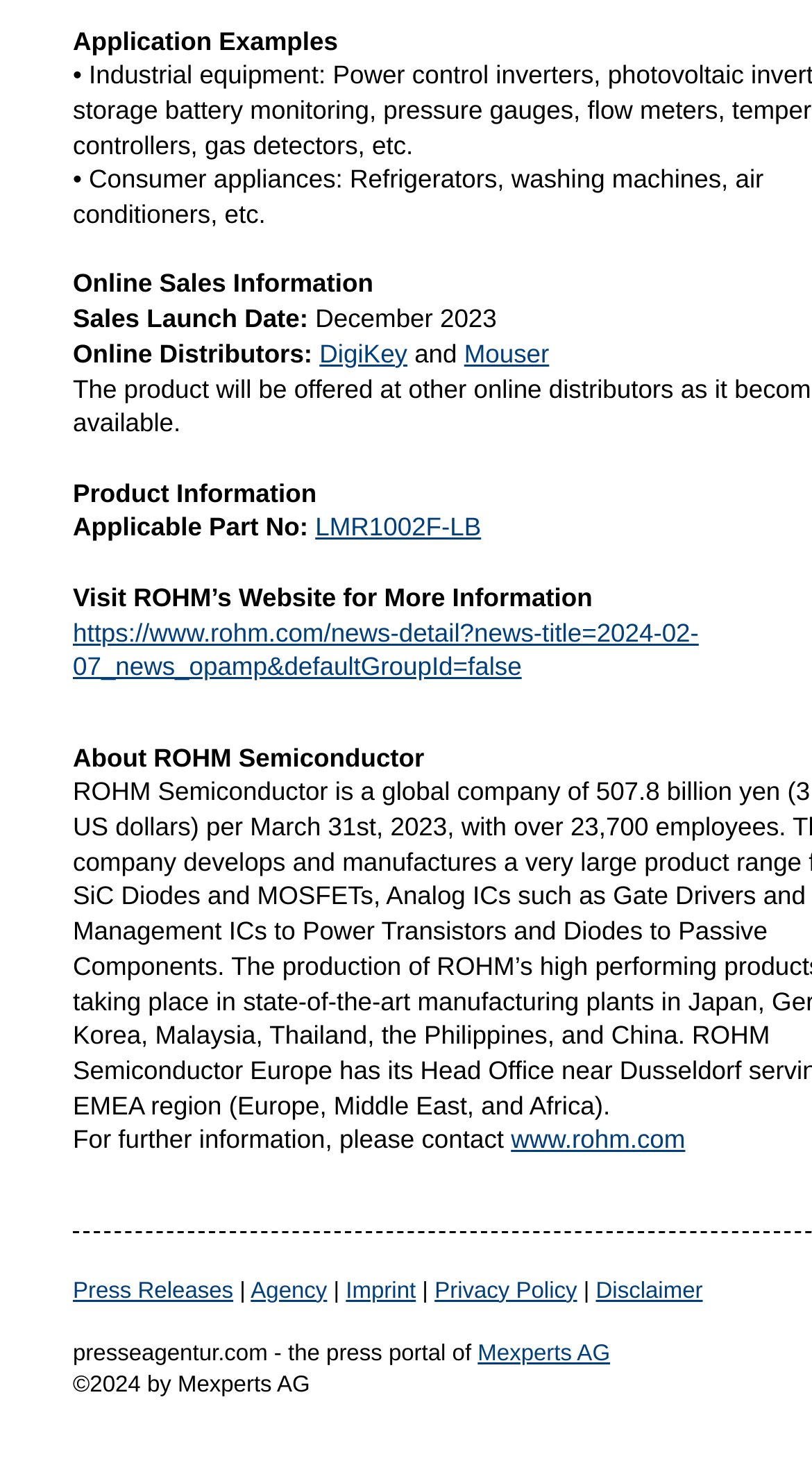What is the type of application examples mentioned on the webpage?
Please answer using one word or phrase, based on the screenshot.

Consumer appliances